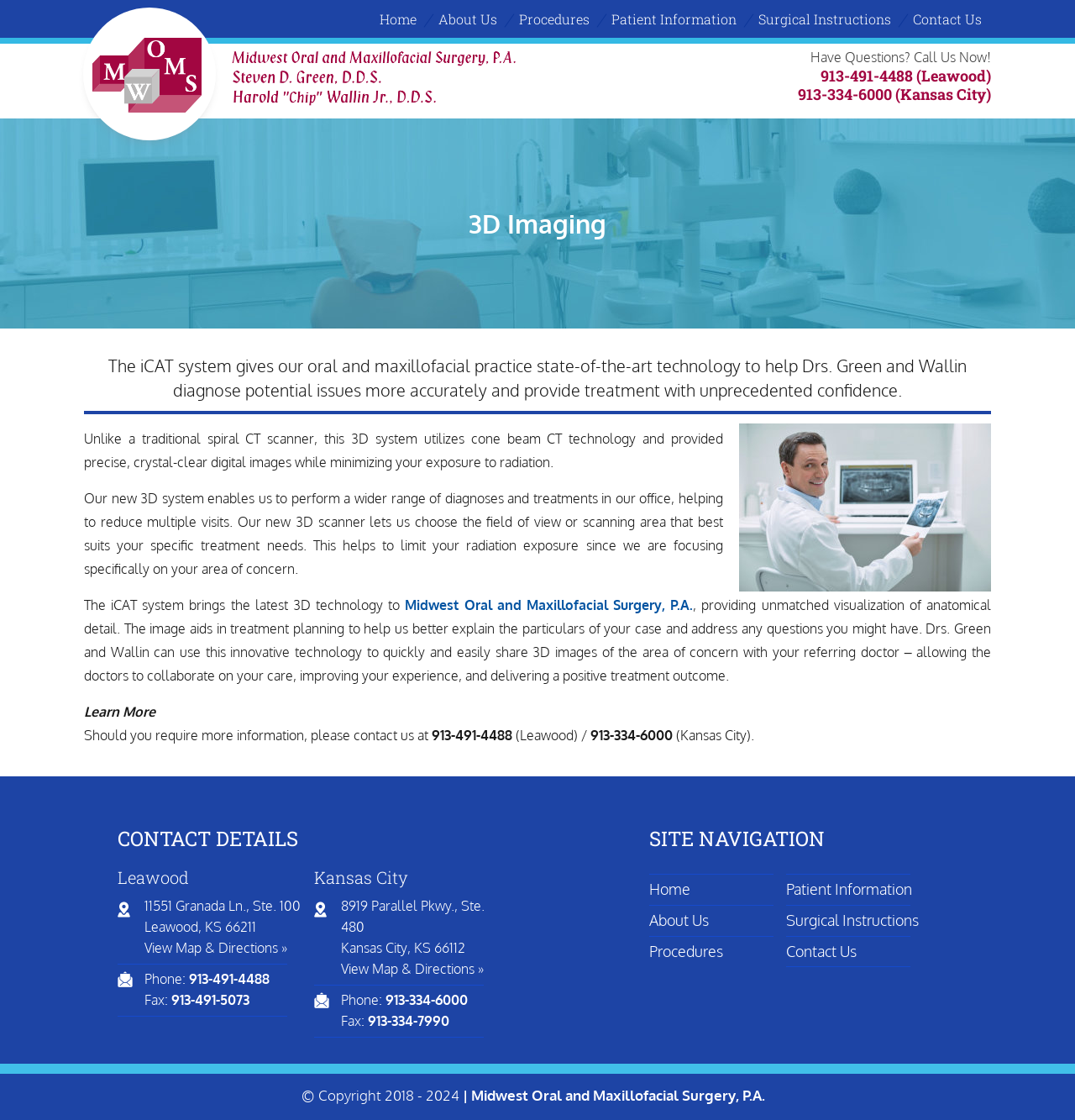Could you find the bounding box coordinates of the clickable area to complete this instruction: "Contact the office using the phone number 913-334-6000"?

[0.359, 0.885, 0.435, 0.9]